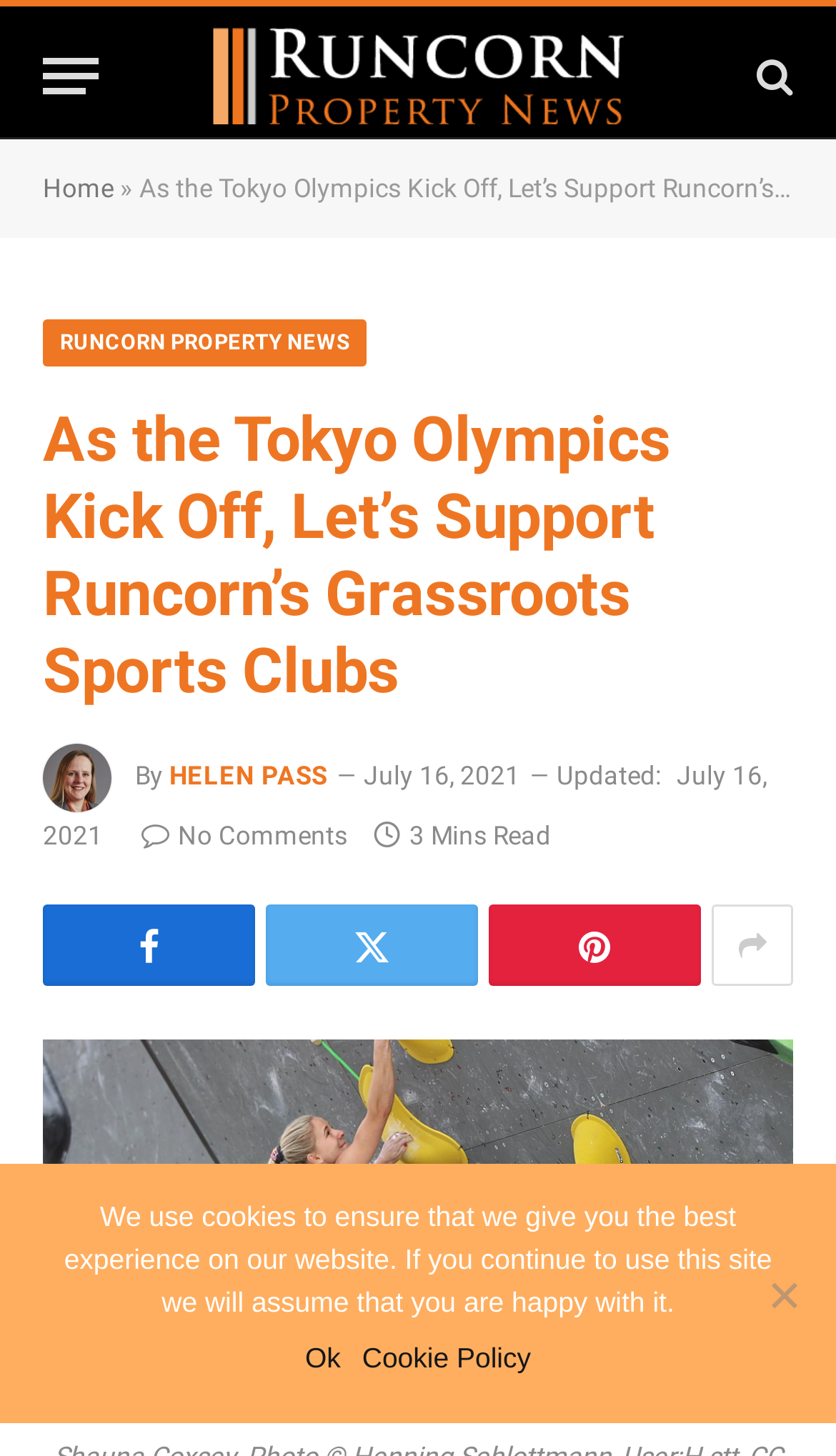Using the provided element description: "title="Show More Social Sharing"", determine the bounding box coordinates of the corresponding UI element in the screenshot.

[0.851, 0.621, 0.949, 0.677]